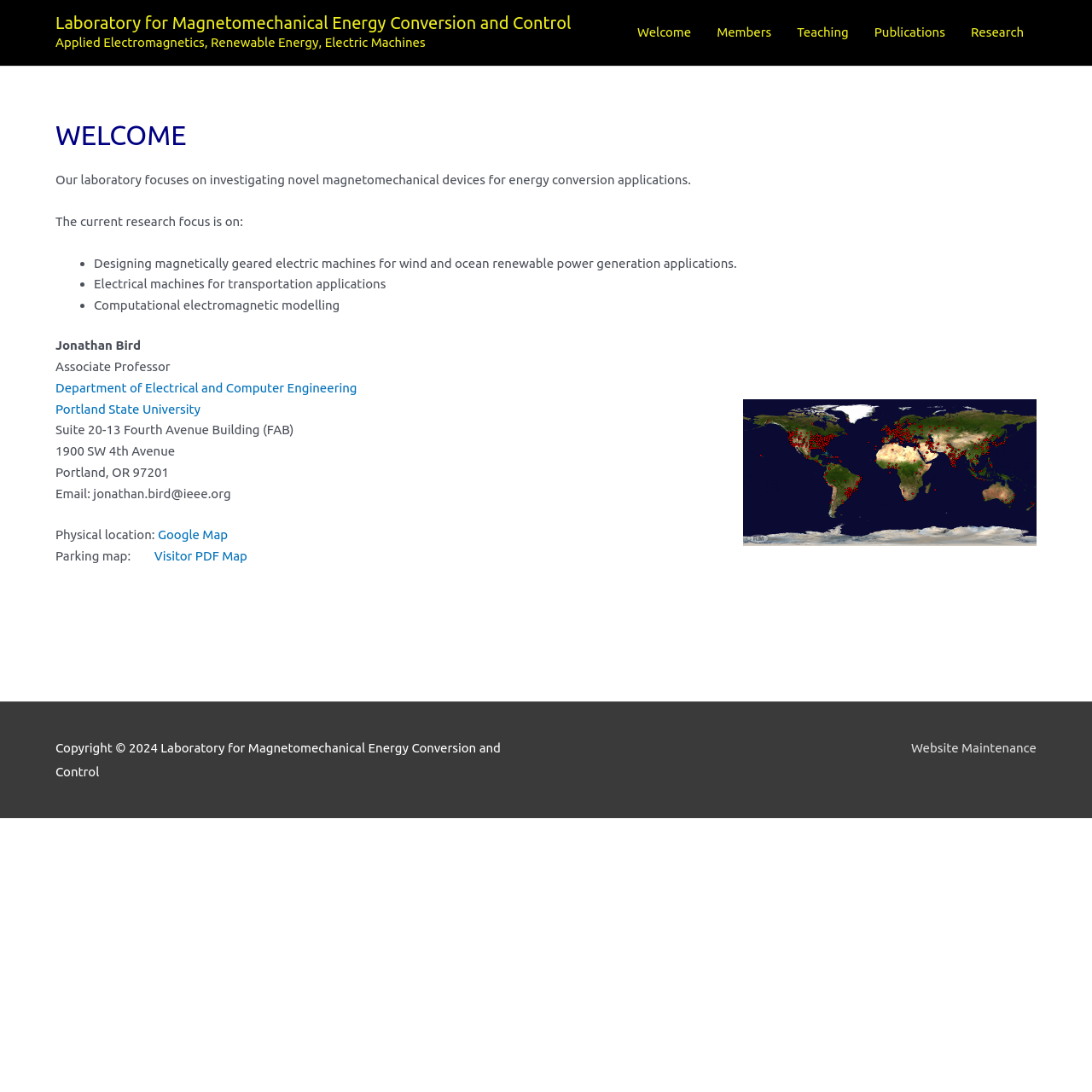Please determine the bounding box coordinates of the area that needs to be clicked to complete this task: 'Check out 'Adobe Inc''. The coordinates must be four float numbers between 0 and 1, formatted as [left, top, right, bottom].

None